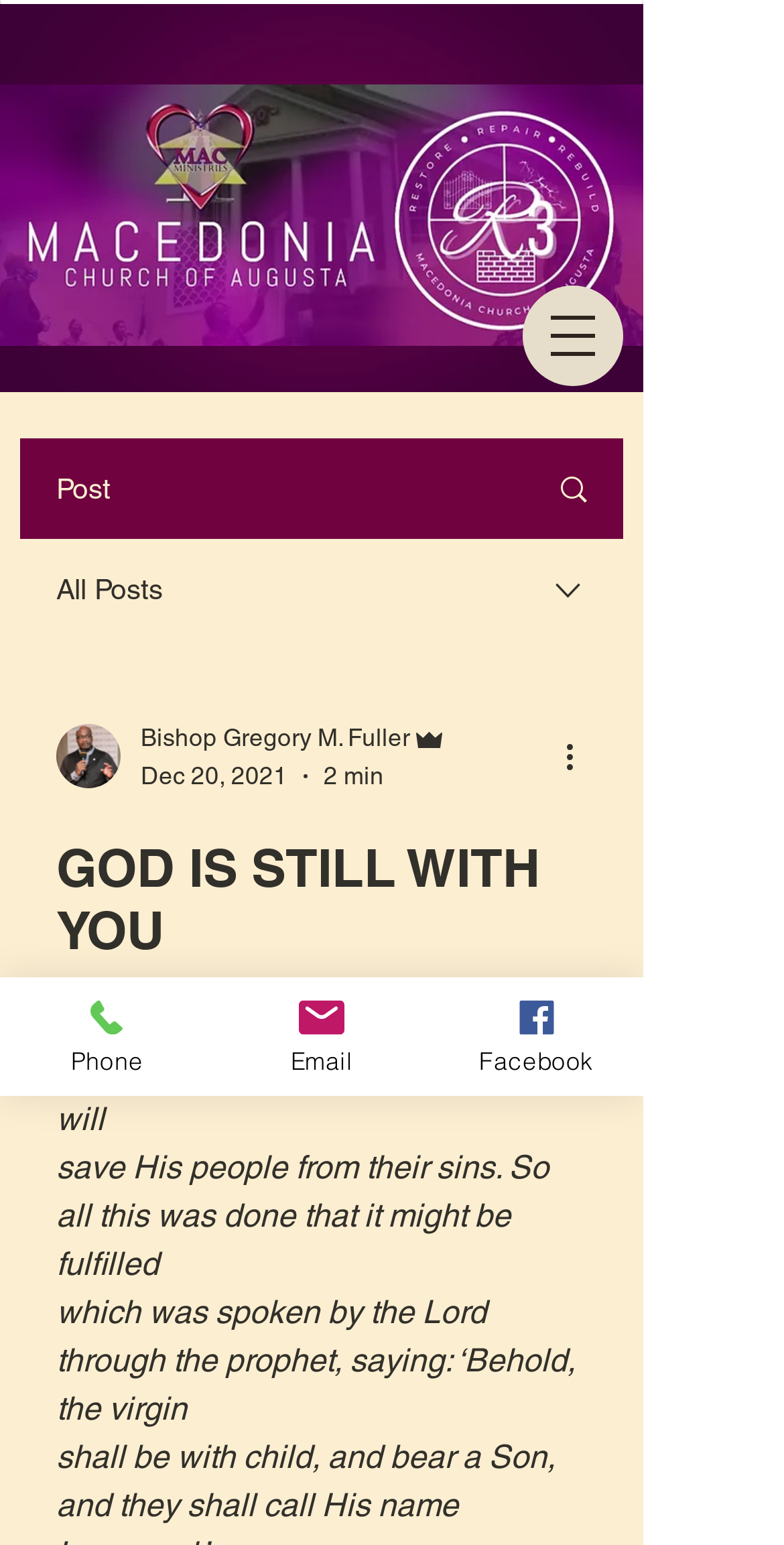Provide the bounding box coordinates of the HTML element described as: "Phone". The bounding box coordinates should be four float numbers between 0 and 1, i.e., [left, top, right, bottom].

[0.0, 0.633, 0.274, 0.709]